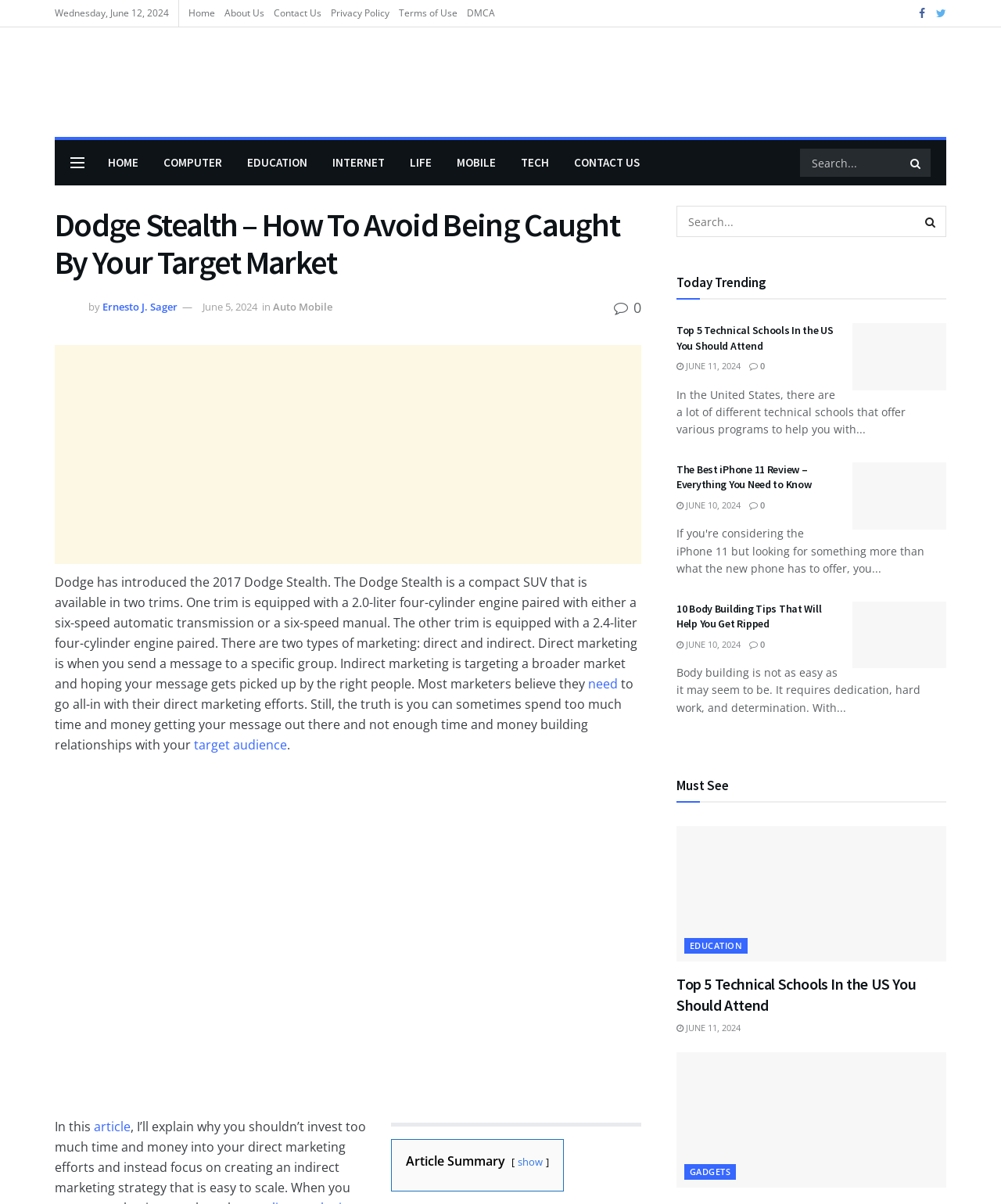Summarize the webpage with a detailed and informative caption.

This webpage appears to be a blog or news website, with a focus on various topics such as technology, education, and lifestyle. At the top of the page, there is a navigation menu with links to "Home", "About Us", "Contact Us", "Privacy Policy", "Terms of Use", and "DMCA". Below this menu, there is a search bar and a button to submit a search query.

The main content of the page is divided into several sections. The first section has a heading "Dodge Stealth – How To Avoid Being Caught By Your Target Market" and features an image of a person, Ernesto J. Sager, with a brief description and links to his name and the date June 5, 2024. Below this, there is a block of text discussing the Dodge Stealth, a compact SUV, and its marketing strategies.

To the right of this section, there is an advertisement iframe. Below the advertisement, there is a section with a heading "Today Trending" and features three articles with images, headings, and brief summaries. The articles are about technical schools in the US, iPhone 11 rumors, and bodybuilding tips.

Further down the page, there is another section with a heading "Must See" and features another article about technical schools in the US. The page also has a footer section with links to various categories such as "COMPUTER", "EDUCATION", "INTERNET", "LIFE", "MOBILE", and "TECH".

Throughout the page, there are various images, links, and buttons, including social media icons and a "show" button to expand or collapse content. The overall layout is organized, with clear headings and concise text, making it easy to navigate and read.